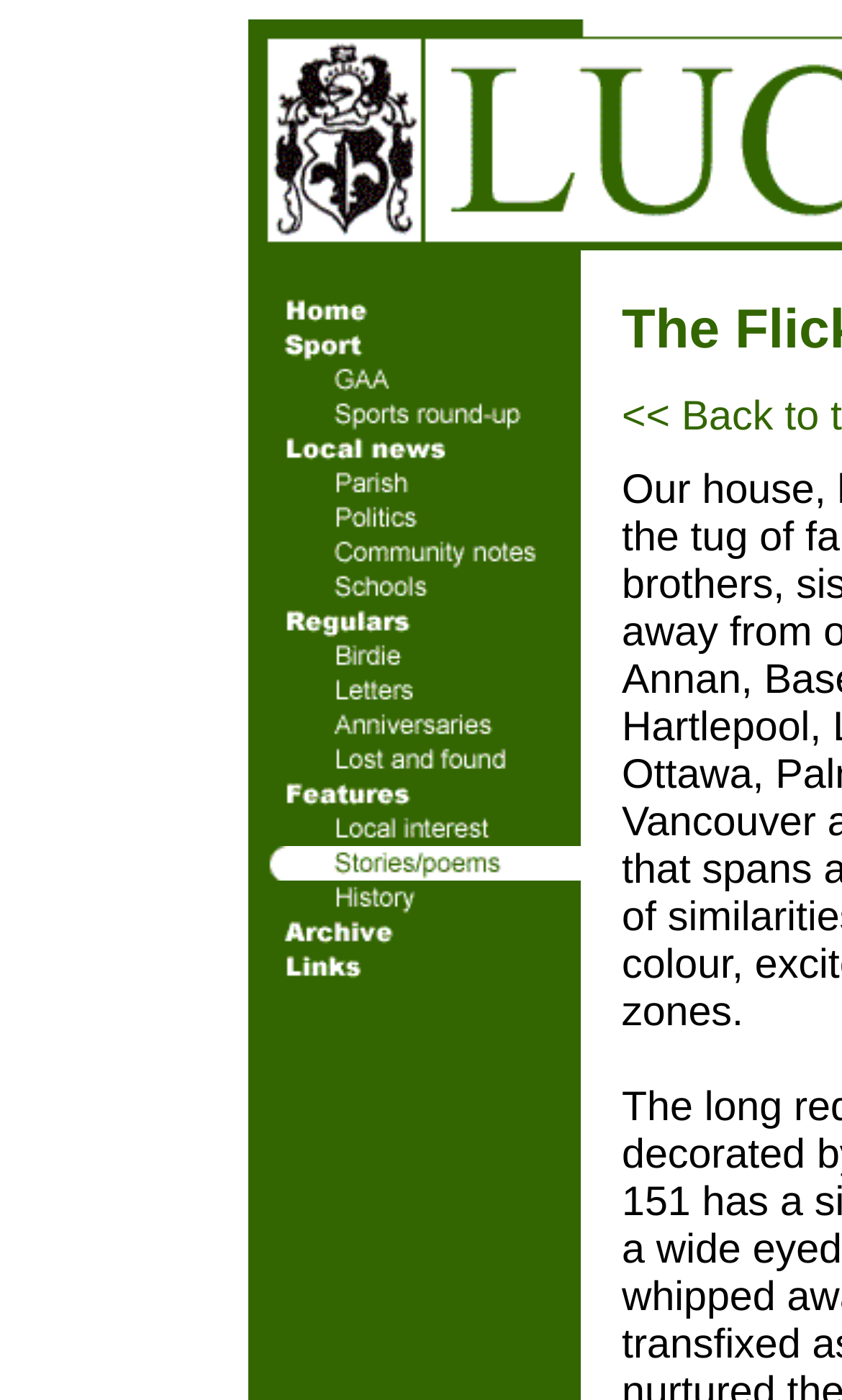Show me the bounding box coordinates of the clickable region to achieve the task as per the instruction: "visit Local news page".

[0.295, 0.313, 0.69, 0.339]